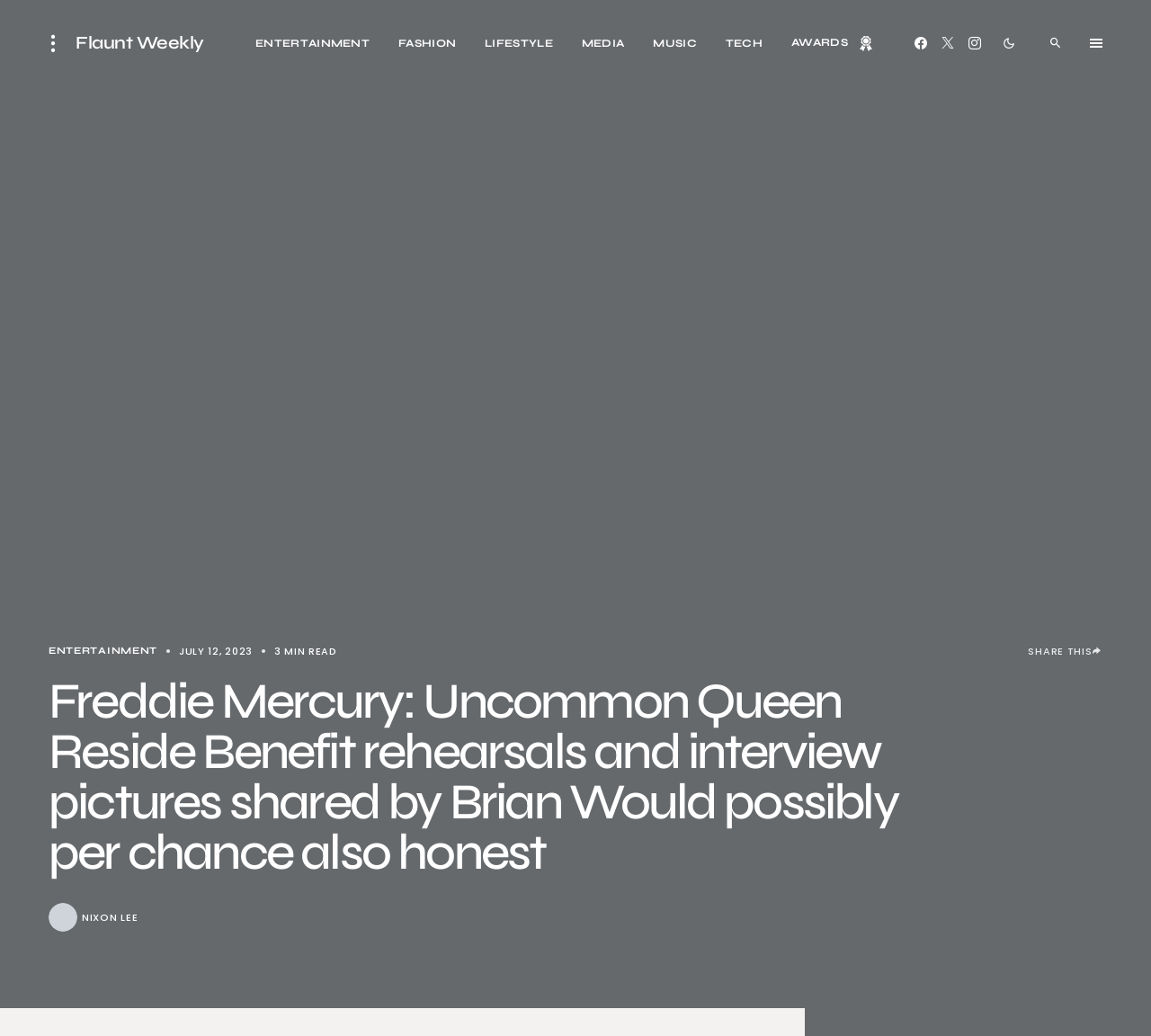Refer to the screenshot and answer the following question in detail:
What is the name of the person who shared the pictures?

The name of the person who shared the pictures can be found in the main heading of the article, which says 'Freddie Mercury: Uncommon Queen Reside Benefit rehearsals and interview pictures shared by Brian May'. This indicates that Brian May is the person who shared the pictures.